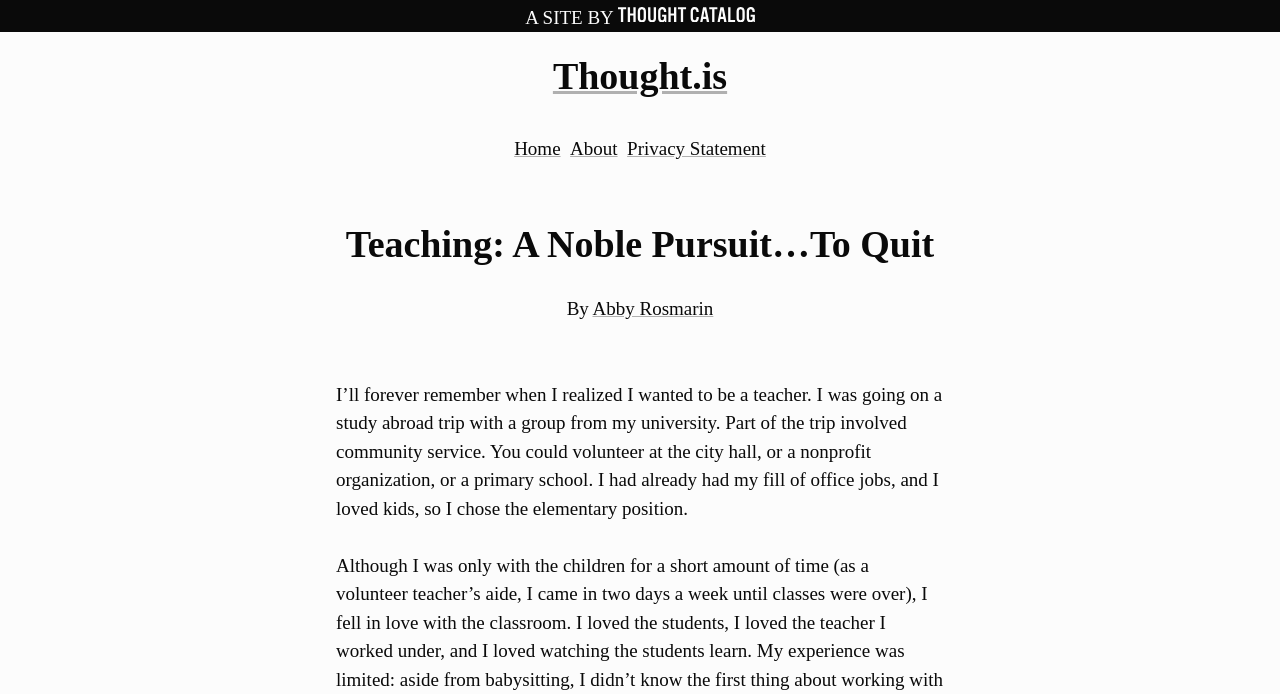Please provide a comprehensive answer to the question based on the screenshot: What is the topic of the article?

I determined the topic of the article by reading the first sentence, which says 'I’ll forever remember when I realized I wanted to be a teacher.'. This suggests that the article is about the author's experience or thoughts on teaching.